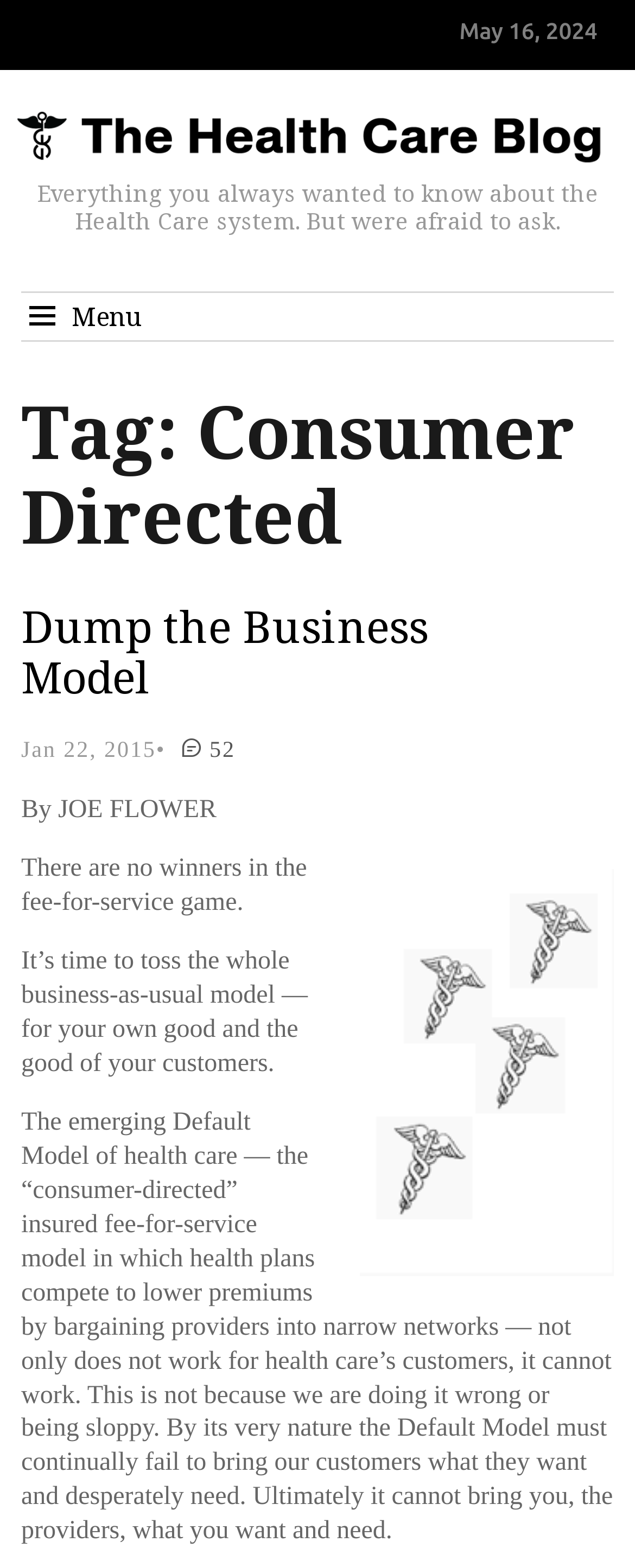Generate a thorough explanation of the webpage's elements.

The webpage is about the Health Care Blog, specifically focused on consumer-directed healthcare. At the top, there is a date "May 16, 2024" and a heading "Home" with an accompanying image, which is positioned near the top left corner of the page. 

Below the "Home" heading, there is a larger heading that reads "Everything you always wanted to know about the Health Care system. But were afraid to ask." This heading spans almost the entire width of the page.

To the left of the page, there is a menu indicated by a heading with a hamburger icon. Below the menu, there is a heading "Tag: Consumer Directed" which is followed by an article titled "Dump the Business Model". The article has a link, a timestamp "Jan 22, 2015", and an author "JOE FLOWER" with an accompanying image of a flying caduceus. 

The article's content is divided into several paragraphs, with the main text discussing the flaws of the fee-for-service healthcare model and the need for a new approach. There are five paragraphs in total, with the last one being the longest and occupying most of the page's width.